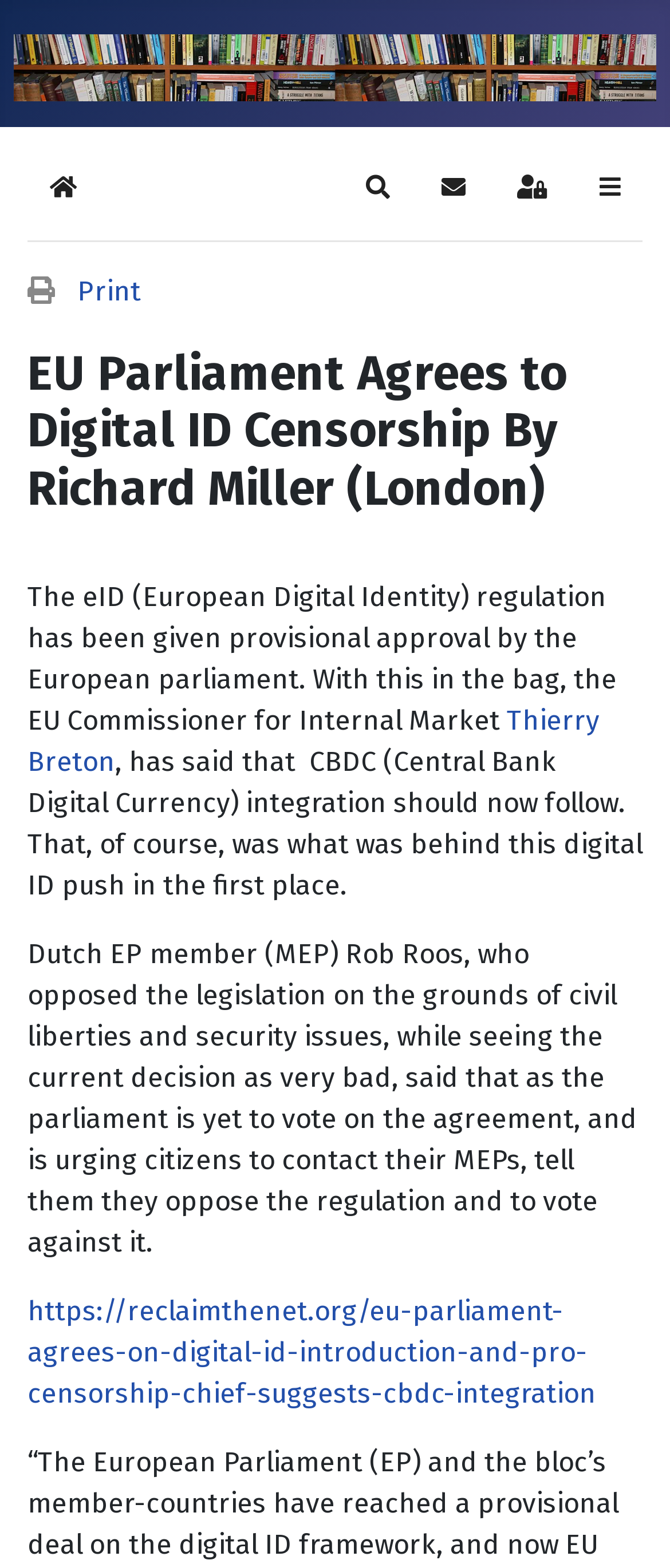Who opposed the legislation?
Your answer should be a single word or phrase derived from the screenshot.

Rob Roos